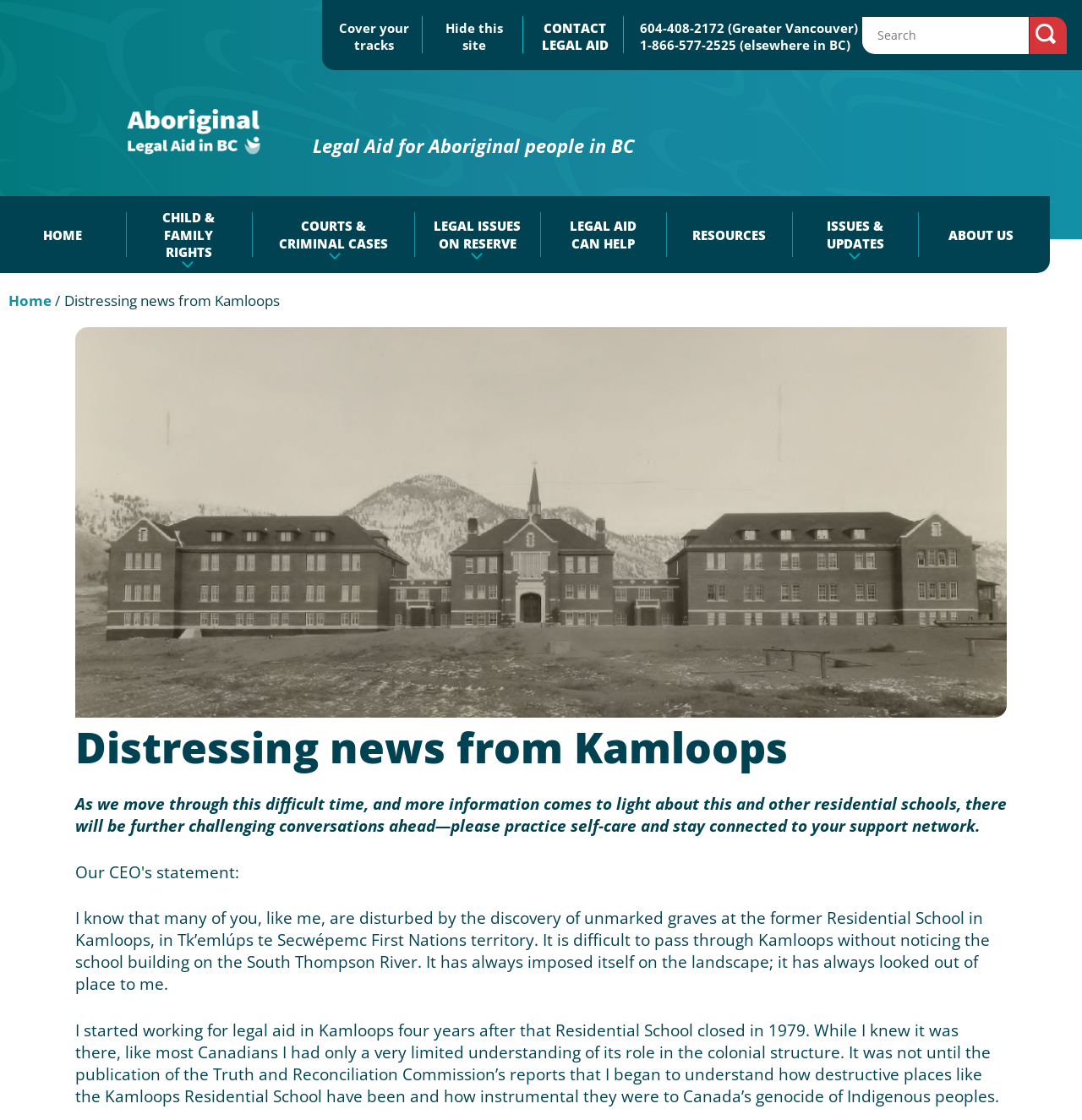Provide a one-word or short-phrase answer to the question:
What is the purpose of the 'Search' function?

To search the website